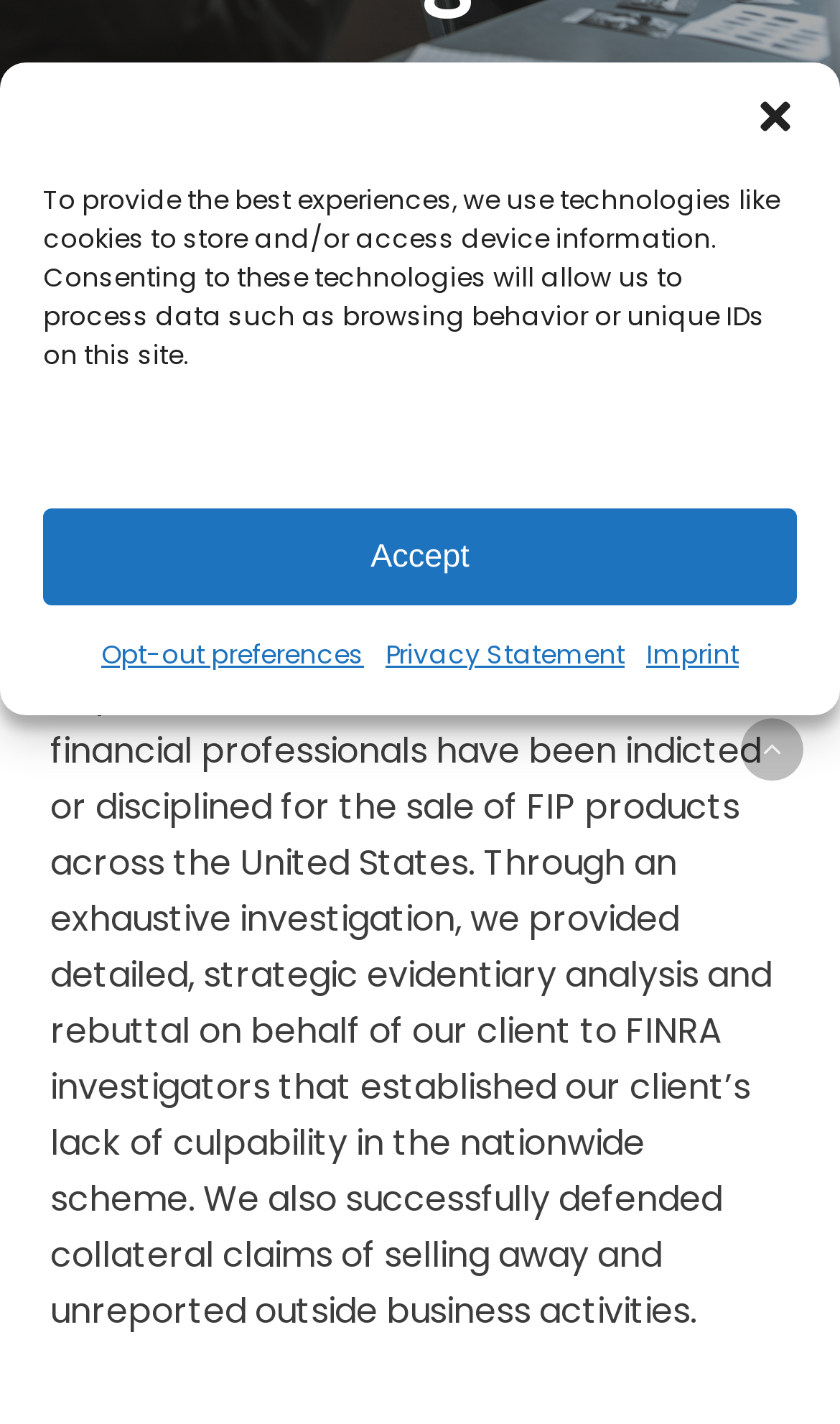Locate the bounding box coordinates of the UI element described by: "Imprint". Provide the coordinates as four float numbers between 0 and 1, formatted as [left, top, right, bottom].

[0.769, 0.44, 0.879, 0.48]